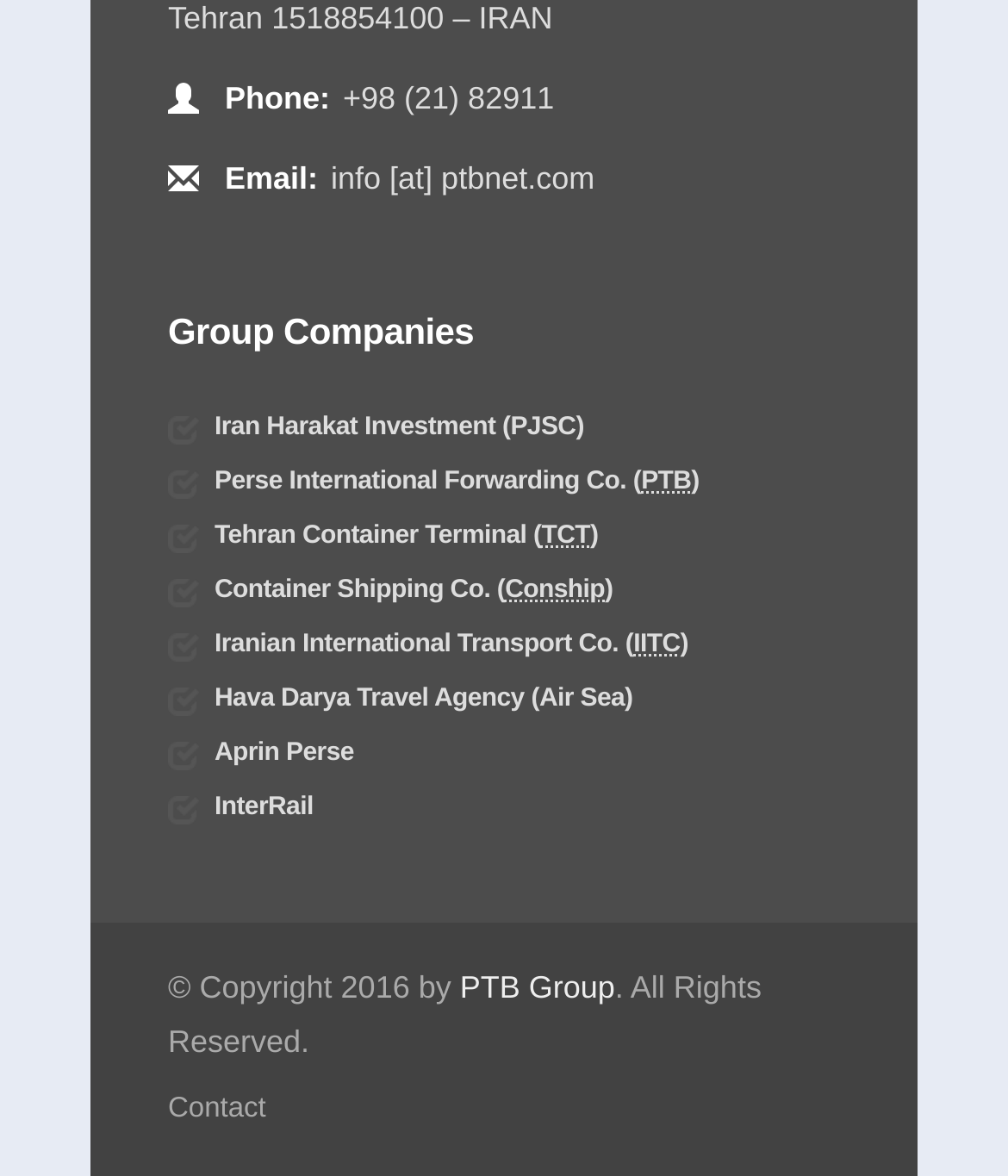What is the phone number?
Based on the visual, give a brief answer using one word or a short phrase.

+98 (21) 82911